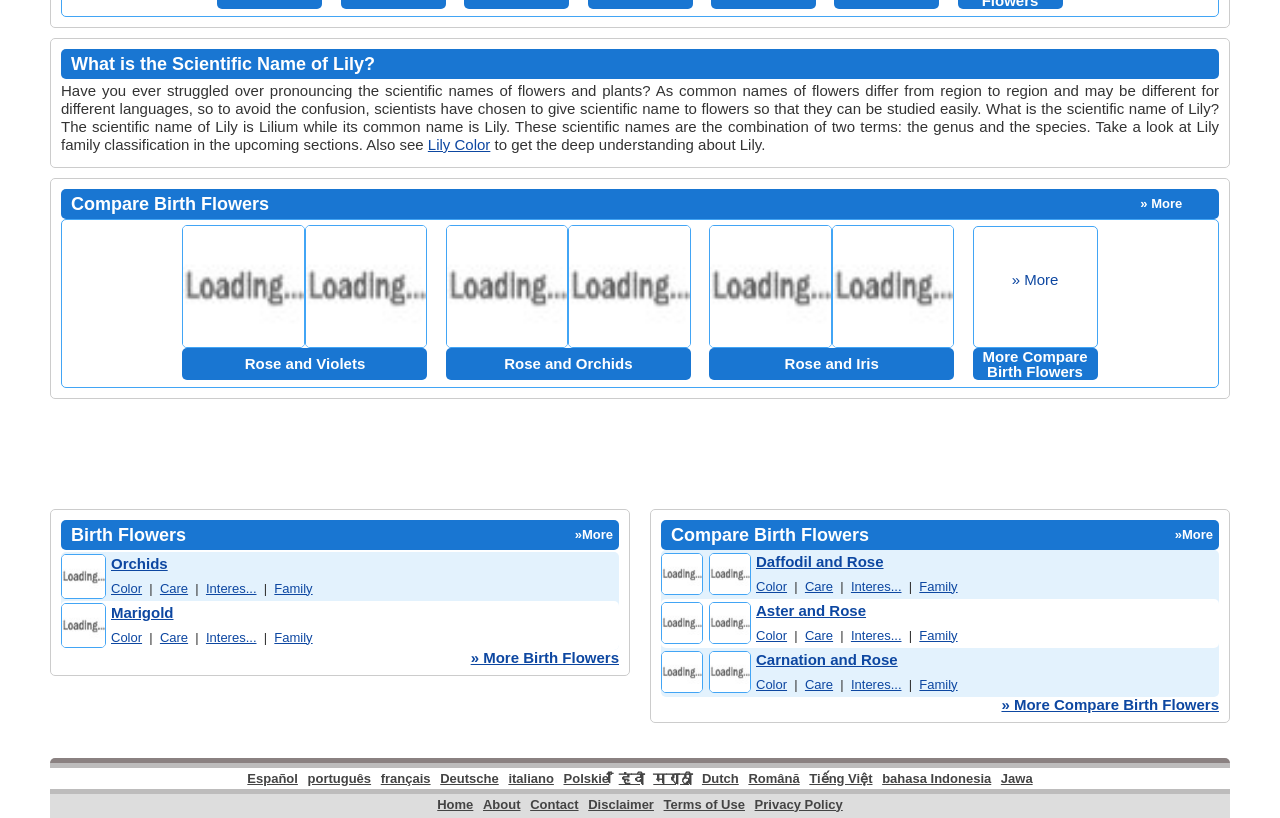How many rows are there in the table with the heading 'Compare Birth Flowers » More'?
Answer the question with just one word or phrase using the image.

3